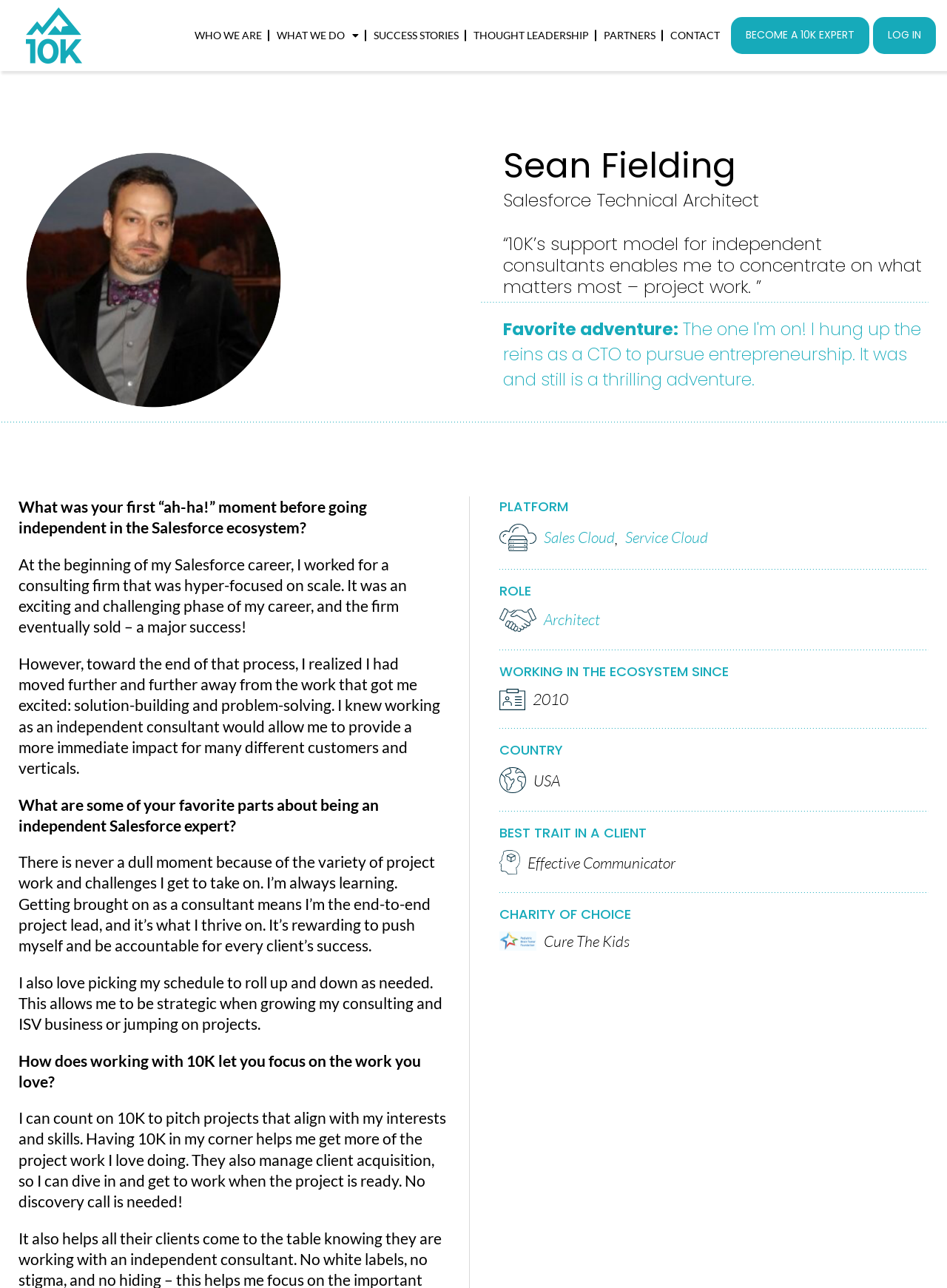Specify the bounding box coordinates of the area that needs to be clicked to achieve the following instruction: "Click LOG IN".

[0.922, 0.013, 0.988, 0.042]